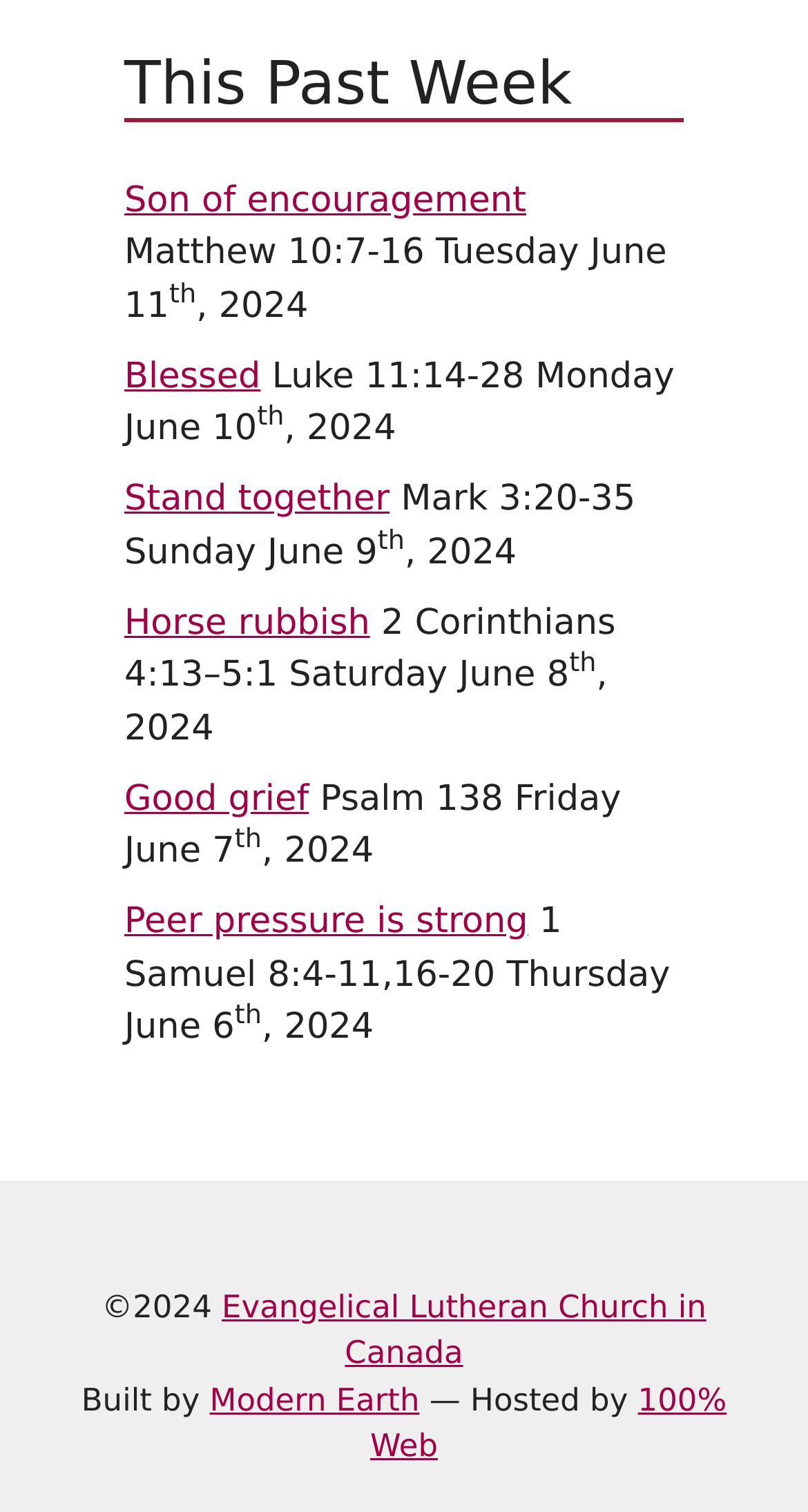Locate the bounding box coordinates of the item that should be clicked to fulfill the instruction: "Click on 'Evangelical Lutheran Church in Canada'".

[0.274, 0.851, 0.874, 0.907]